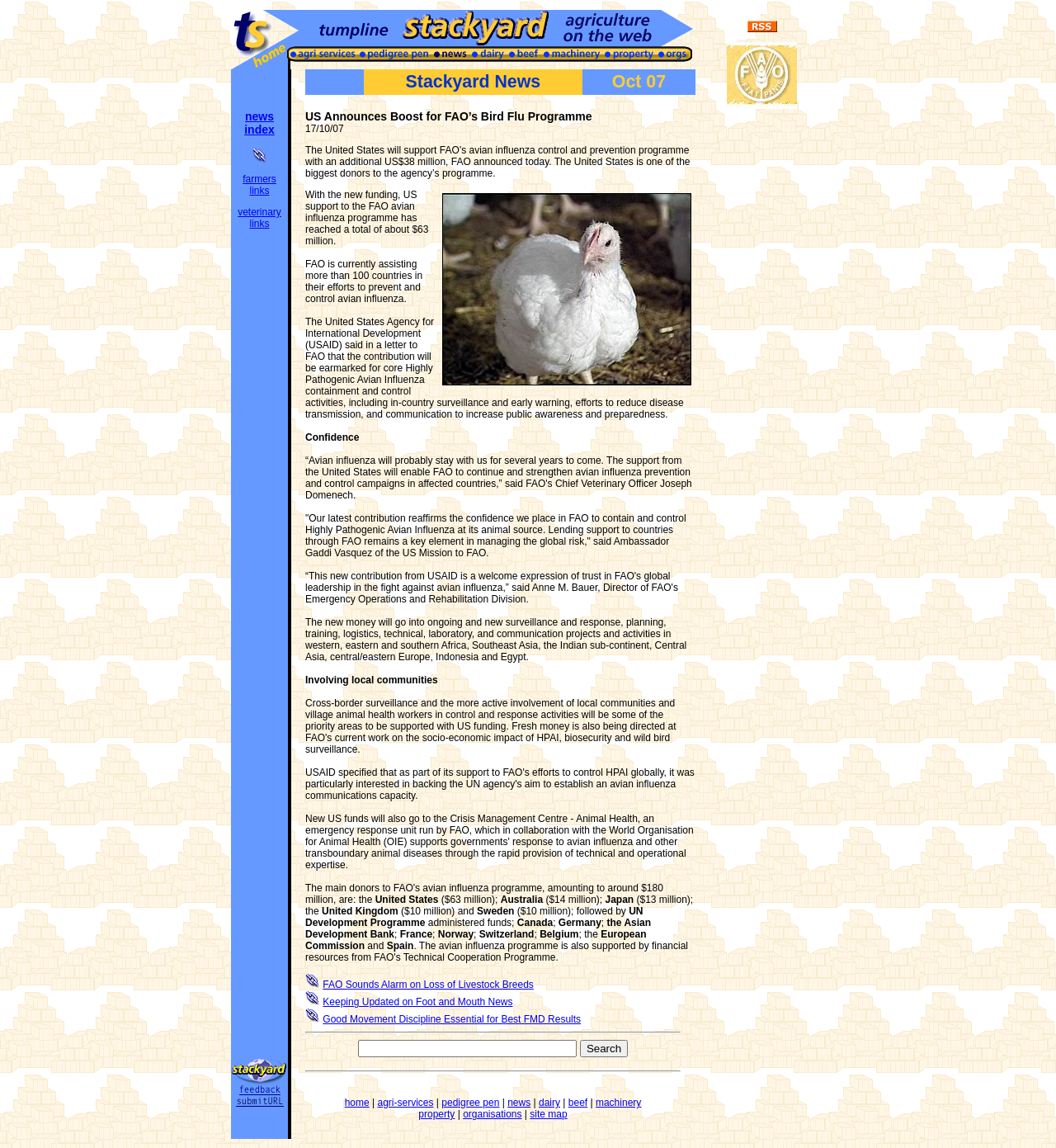Please identify the bounding box coordinates of the clickable region that I should interact with to perform the following instruction: "view news". The coordinates should be expressed as four float numbers between 0 and 1, i.e., [left, top, right, bottom].

[0.407, 0.05, 0.444, 0.063]